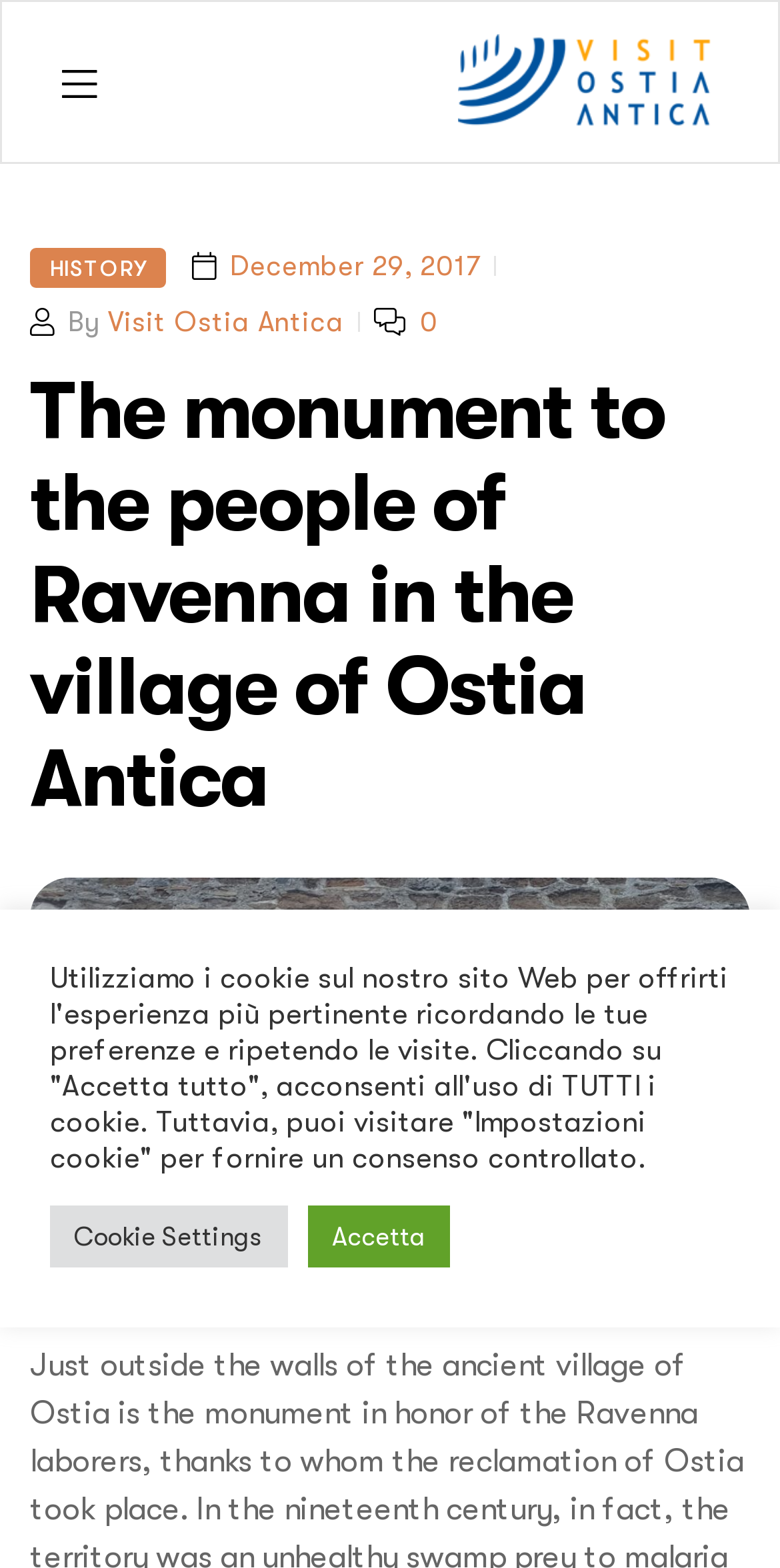Determine the bounding box coordinates for the clickable element to execute this instruction: "View history". Provide the coordinates as four float numbers between 0 and 1, i.e., [left, top, right, bottom].

[0.038, 0.158, 0.213, 0.184]